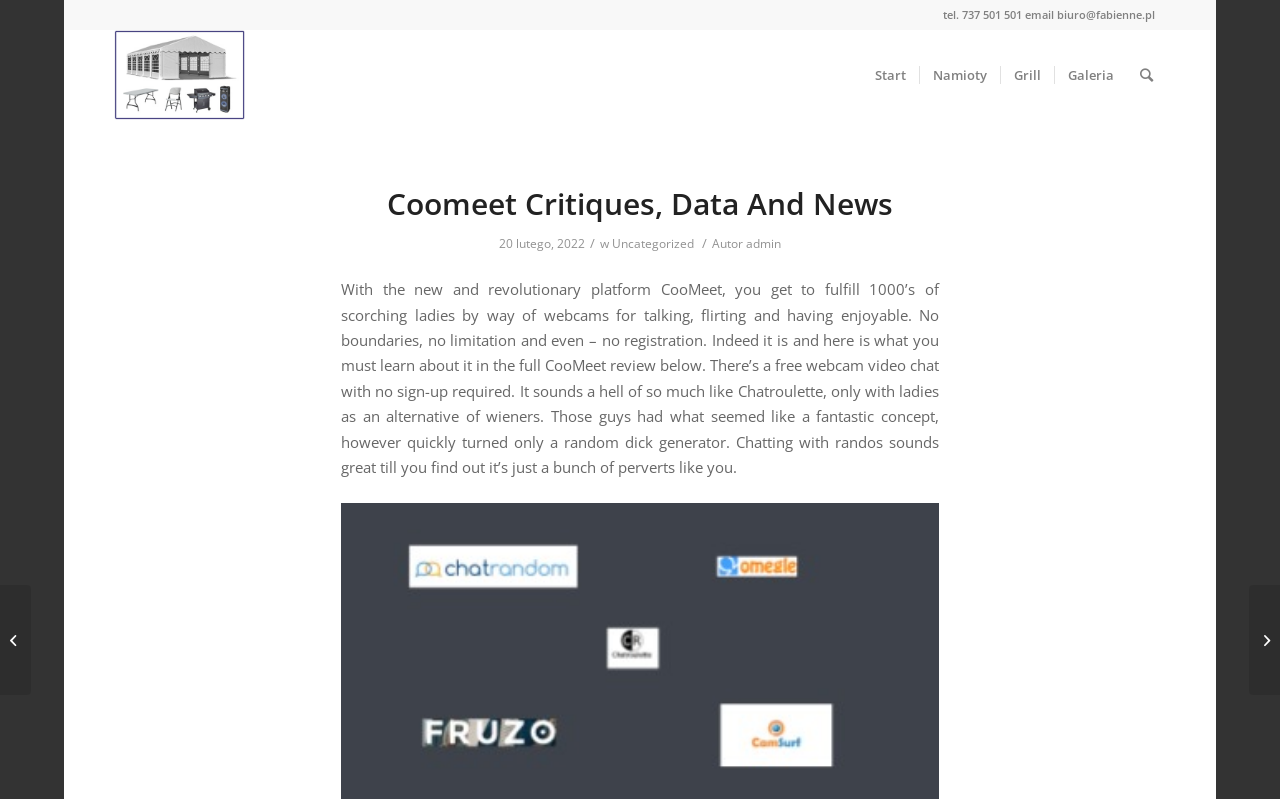What is the date mentioned in the article?
Please respond to the question thoroughly and include all relevant details.

The date can be found in the time element with bounding box coordinates [0.39, 0.294, 0.457, 0.315], which is part of the header section.